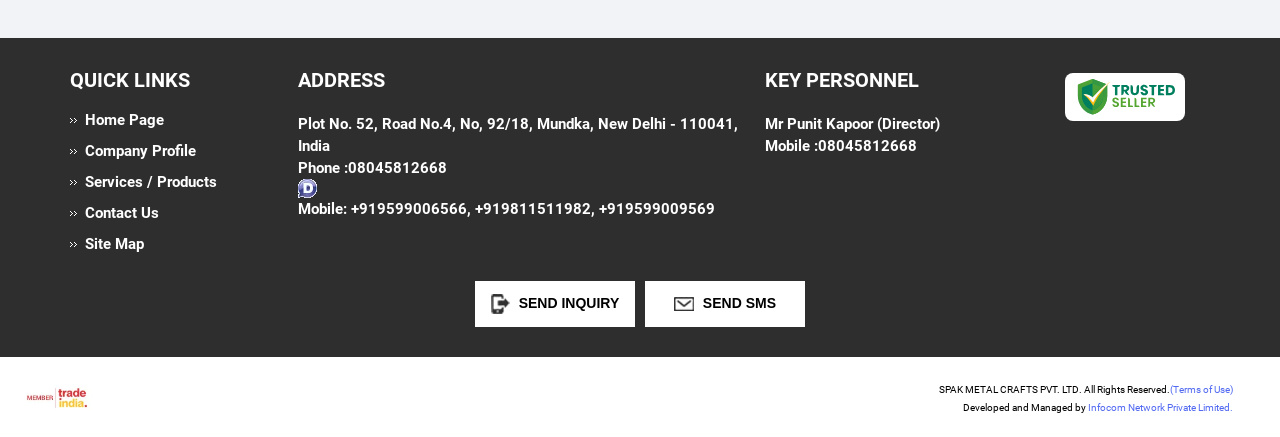What is the company's address?
Can you offer a detailed and complete answer to this question?

I found the company's address by looking at the 'ADDRESS' section on the webpage, which is located at the top-left corner. The address is written in a static text element with the coordinates [0.233, 0.263, 0.577, 0.355].